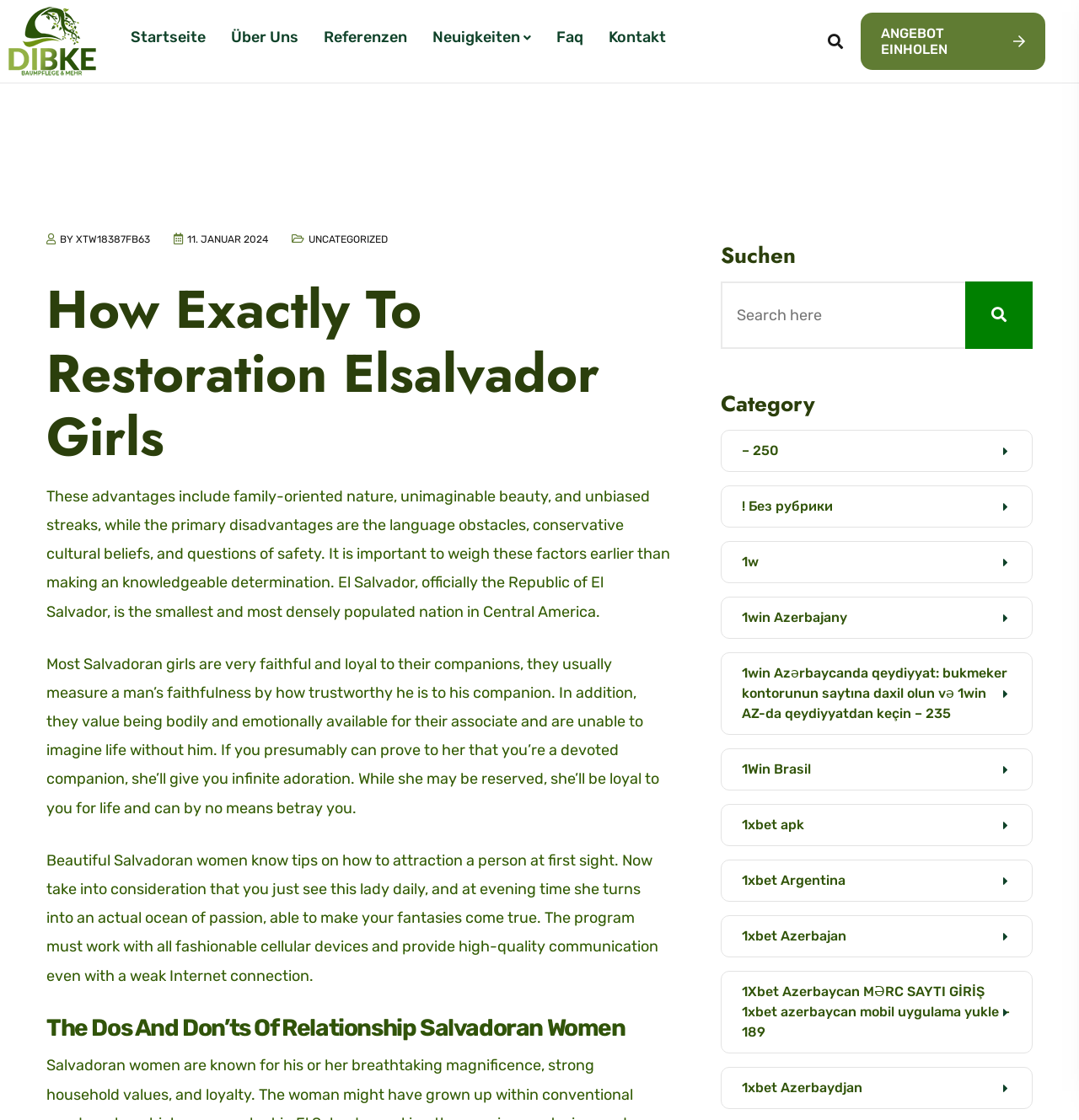Identify the bounding box for the UI element that is described as follows: "Order on Uber Eats".

None